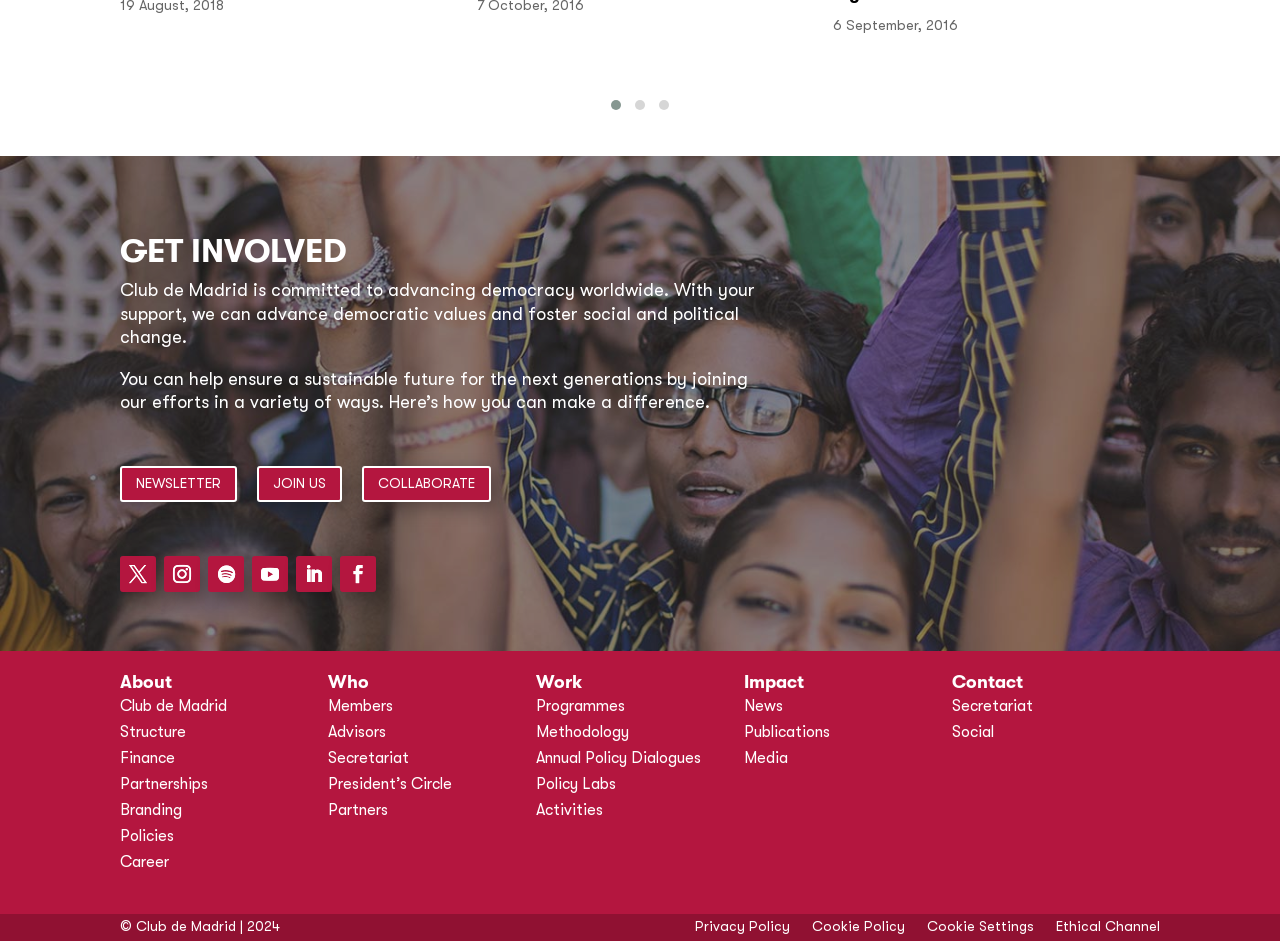Please find the bounding box coordinates of the element that must be clicked to perform the given instruction: "Click the 'JOIN US 5' link". The coordinates should be four float numbers from 0 to 1, i.e., [left, top, right, bottom].

[0.201, 0.495, 0.267, 0.533]